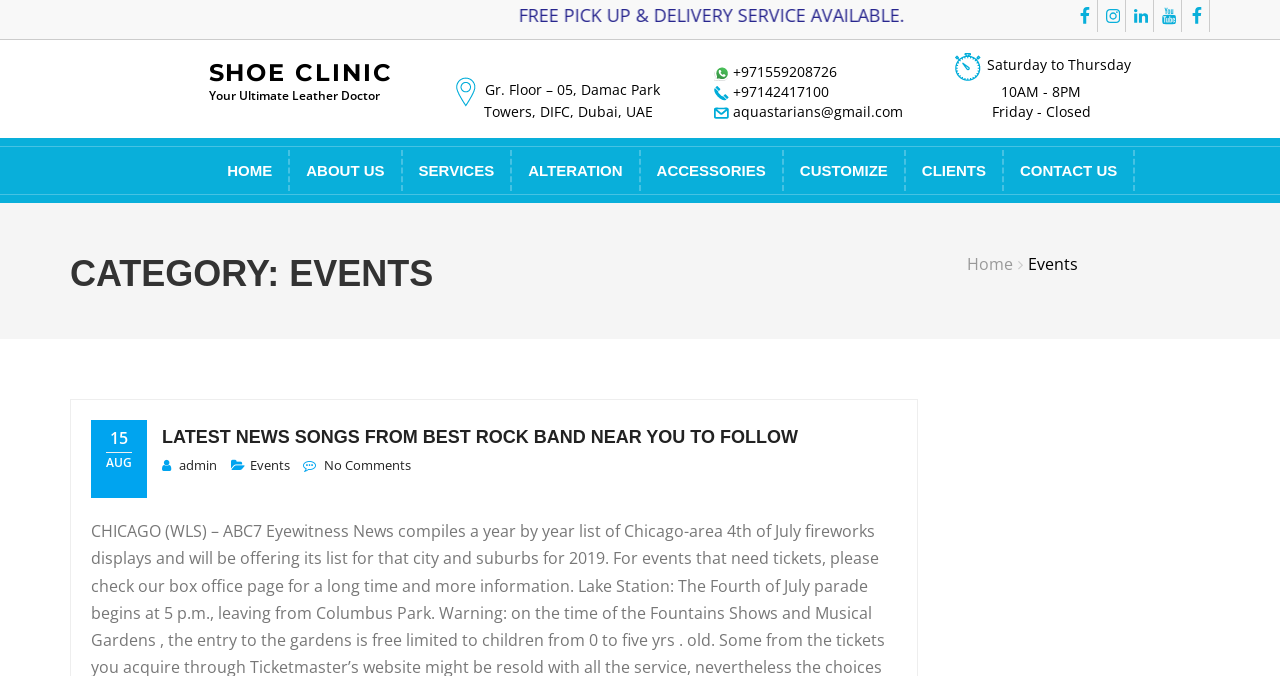What is the name of the clinic?
Refer to the image and provide a thorough answer to the question.

The name of the clinic can be found in the link with the text 'SHOE CLINIC' at the top of the webpage, which is also the title of the webpage.